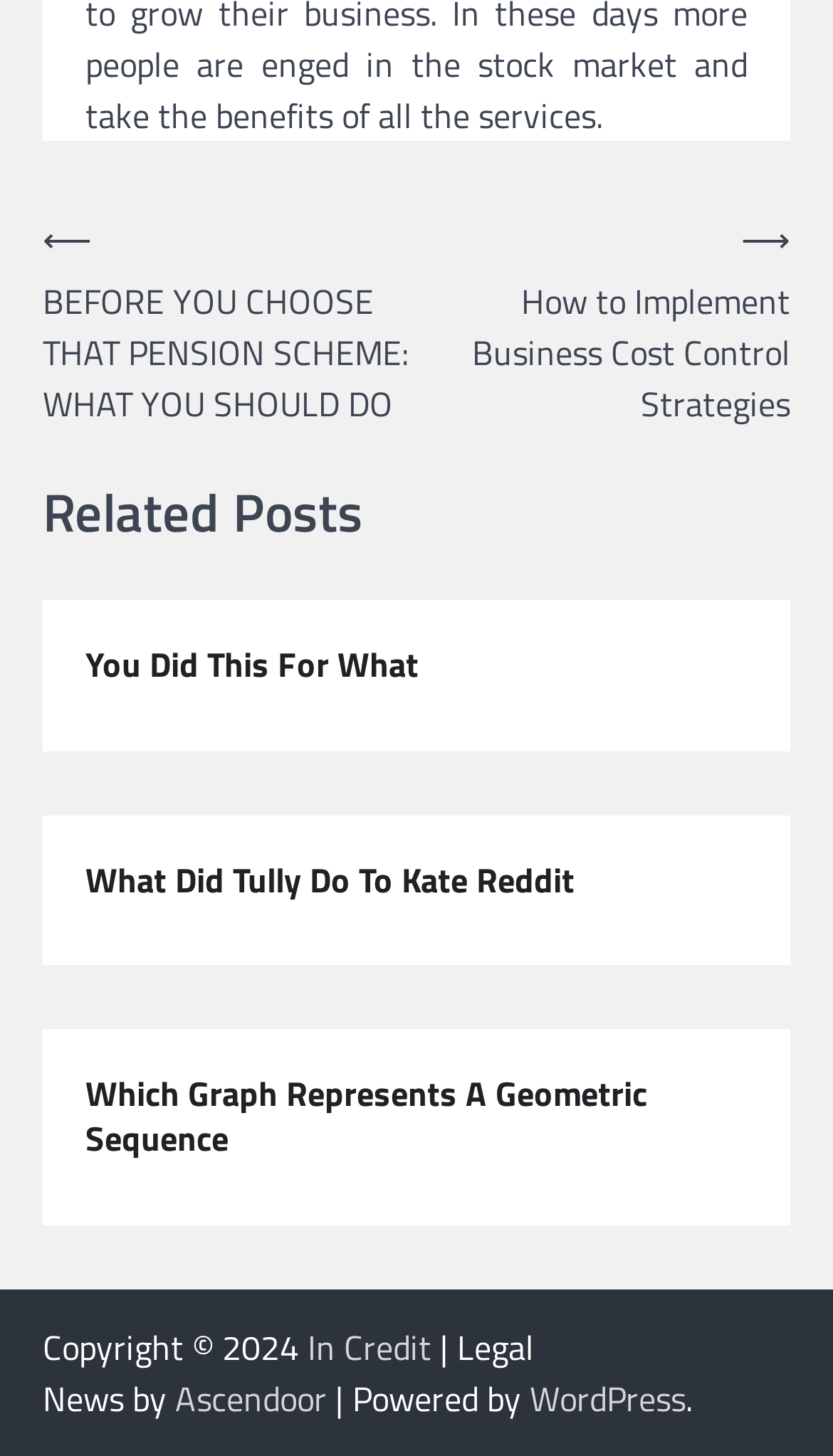Determine the bounding box coordinates in the format (top-left x, top-left y, bottom-right x, bottom-right y). Ensure all values are floating point numbers between 0 and 1. Identify the bounding box of the UI element described by: In Credit

[0.369, 0.908, 0.518, 0.943]